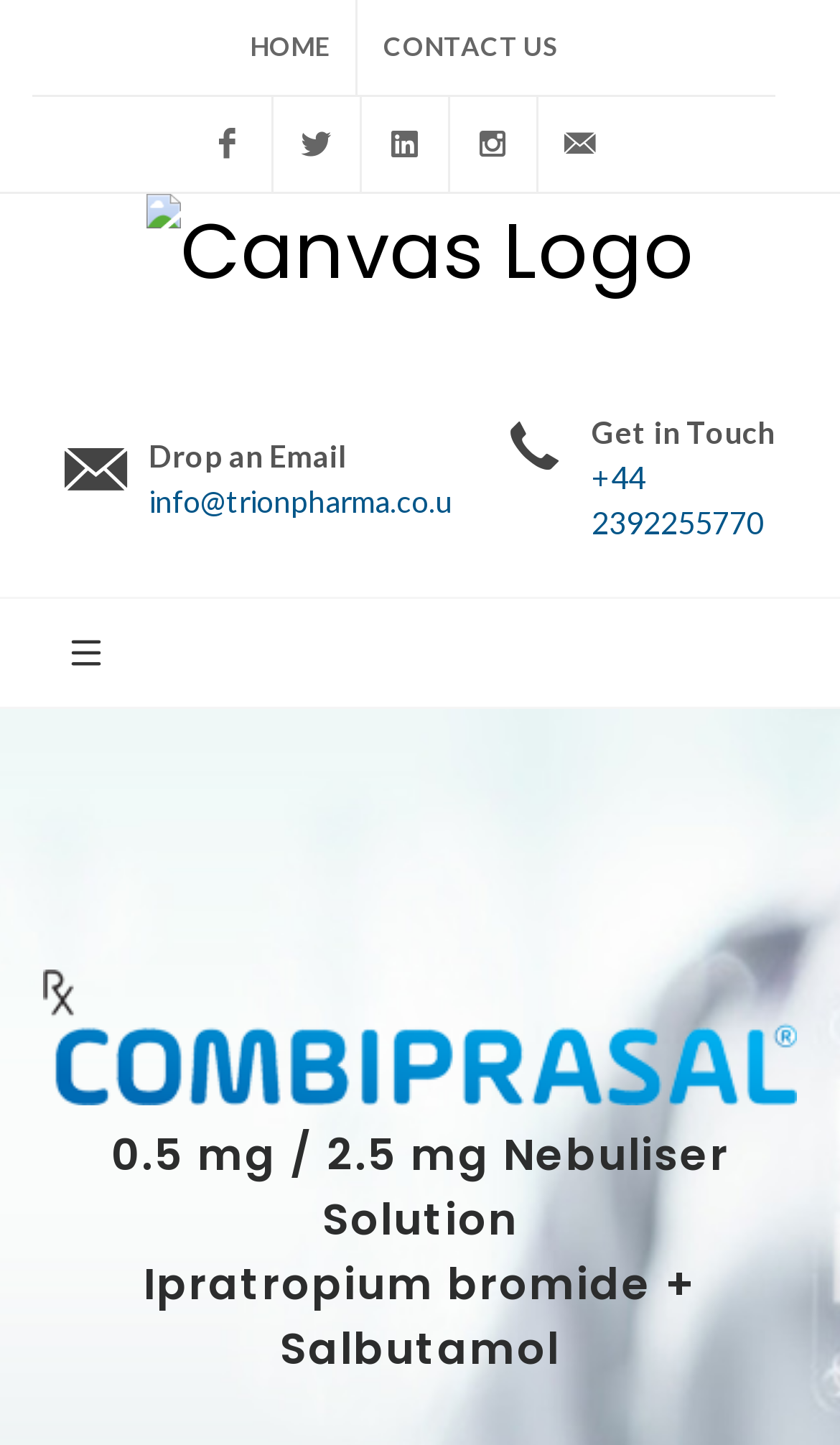How many social media links are there?
With the help of the image, please provide a detailed response to the question.

I counted the number of social media links by looking at the links section, where I saw links to Facebook, Twitter, Linkedin, and Instagram.